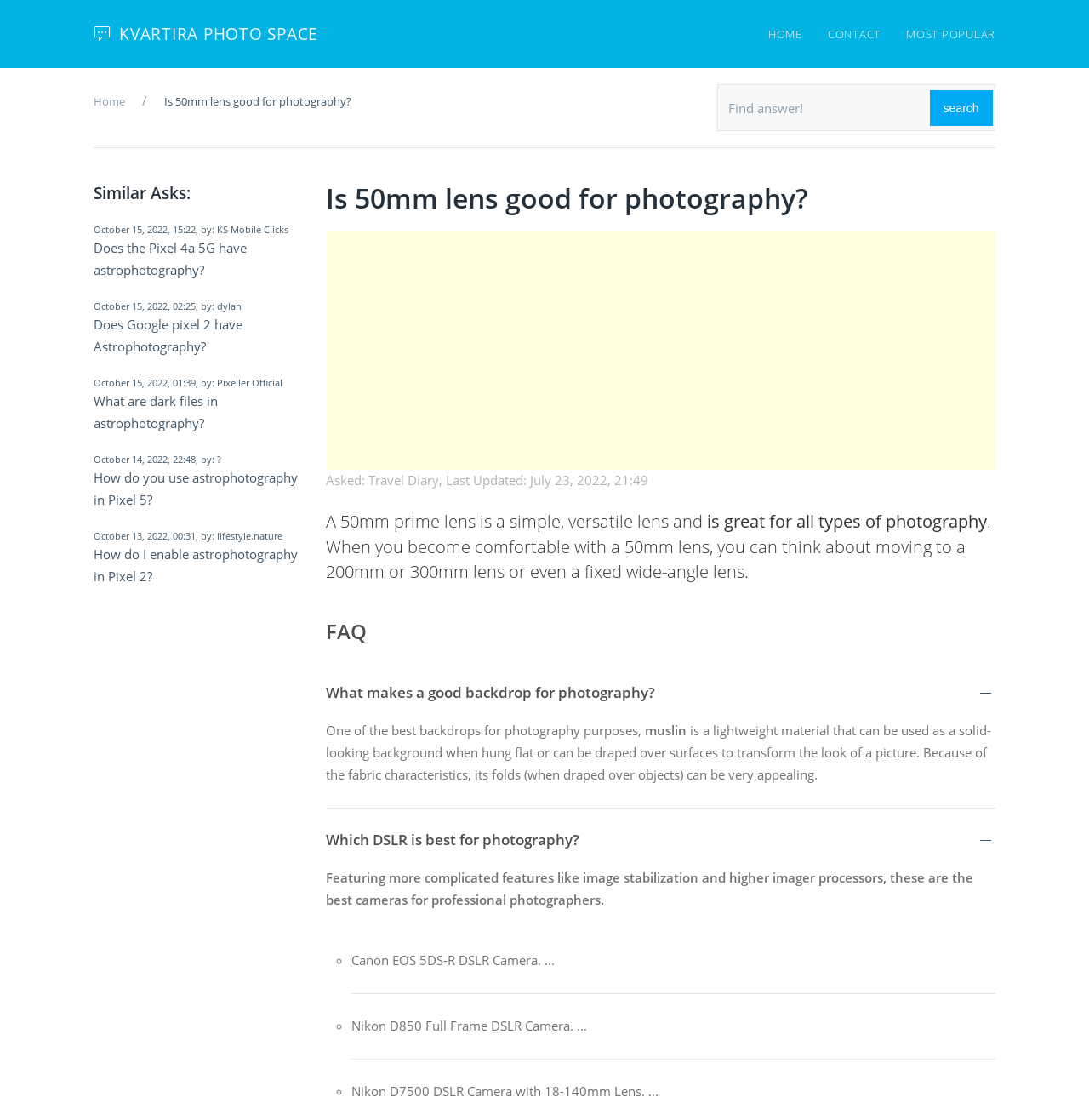What is a good backdrop for photography?
Please provide a detailed and comprehensive answer to the question.

According to the webpage, muslin is a good backdrop for photography purposes because it is a lightweight material that can be used as a solid-looking background when hung flat or can be draped over surfaces to transform the look of a picture.